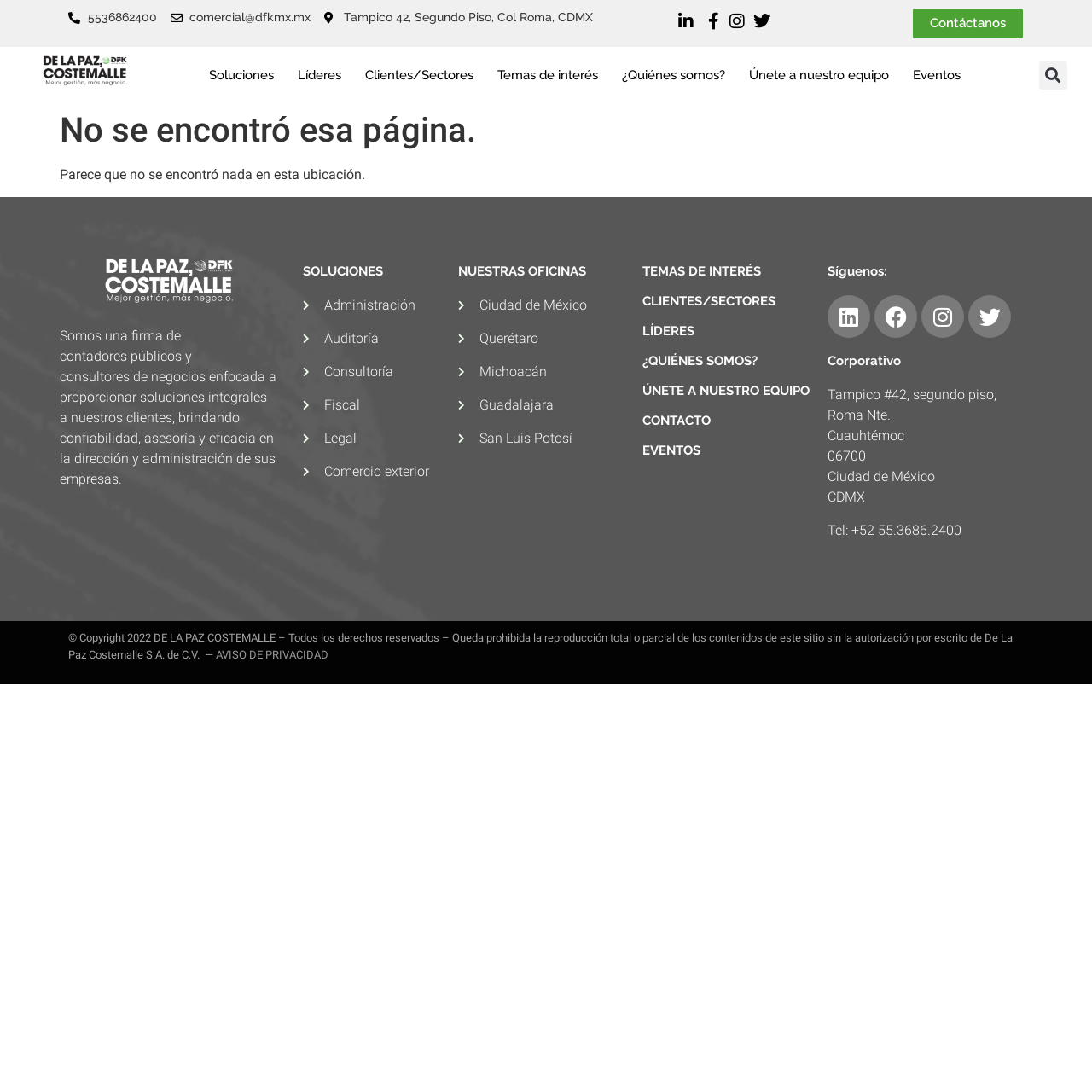Answer in one word or a short phrase: 
What social media platforms does the company have a presence on?

Linkedin, Facebook, Instagram, Twitter